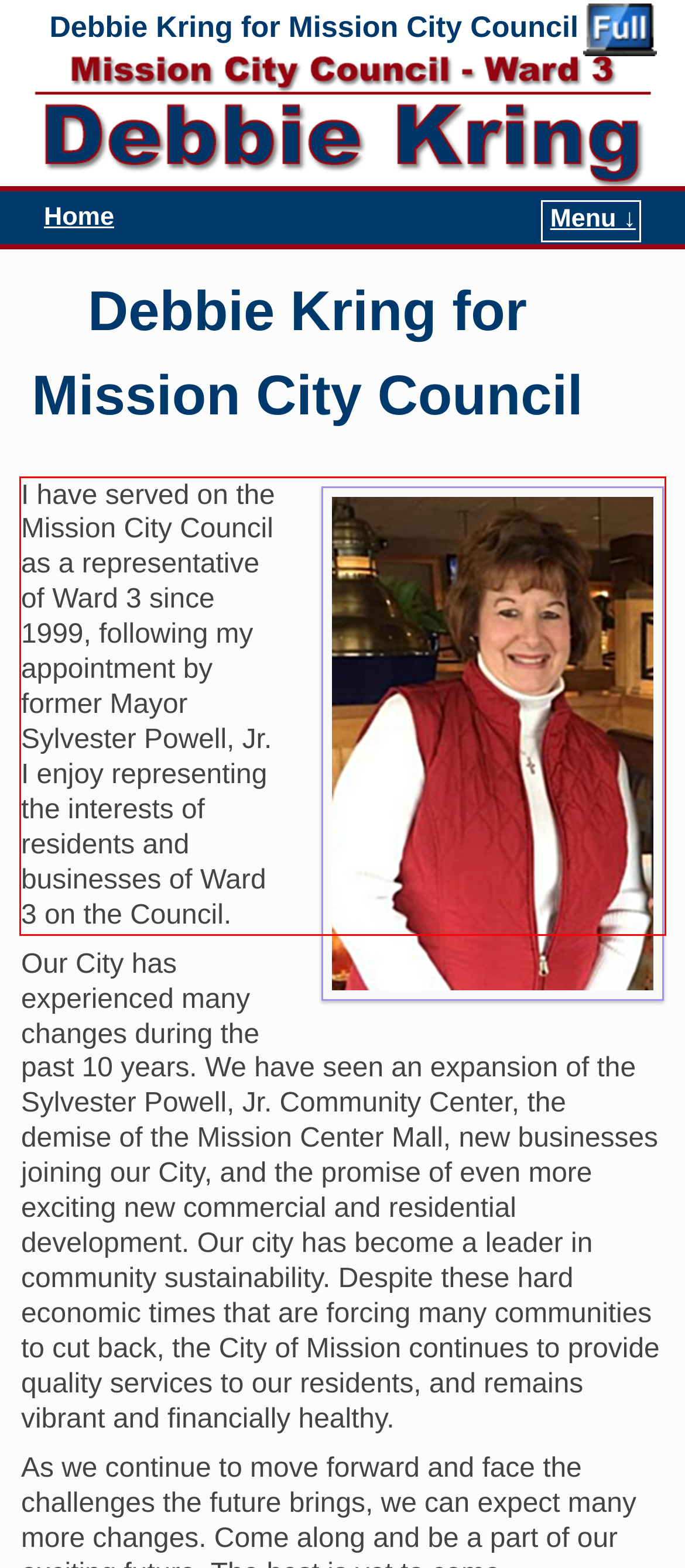Analyze the red bounding box in the provided webpage screenshot and generate the text content contained within.

I have served on the Mission City Council as a representative of Ward 3 since 1999, following my appointment by former Mayor Sylvester Powell, Jr. I enjoy representing the interests of residents and businesses of Ward 3 on the Council.